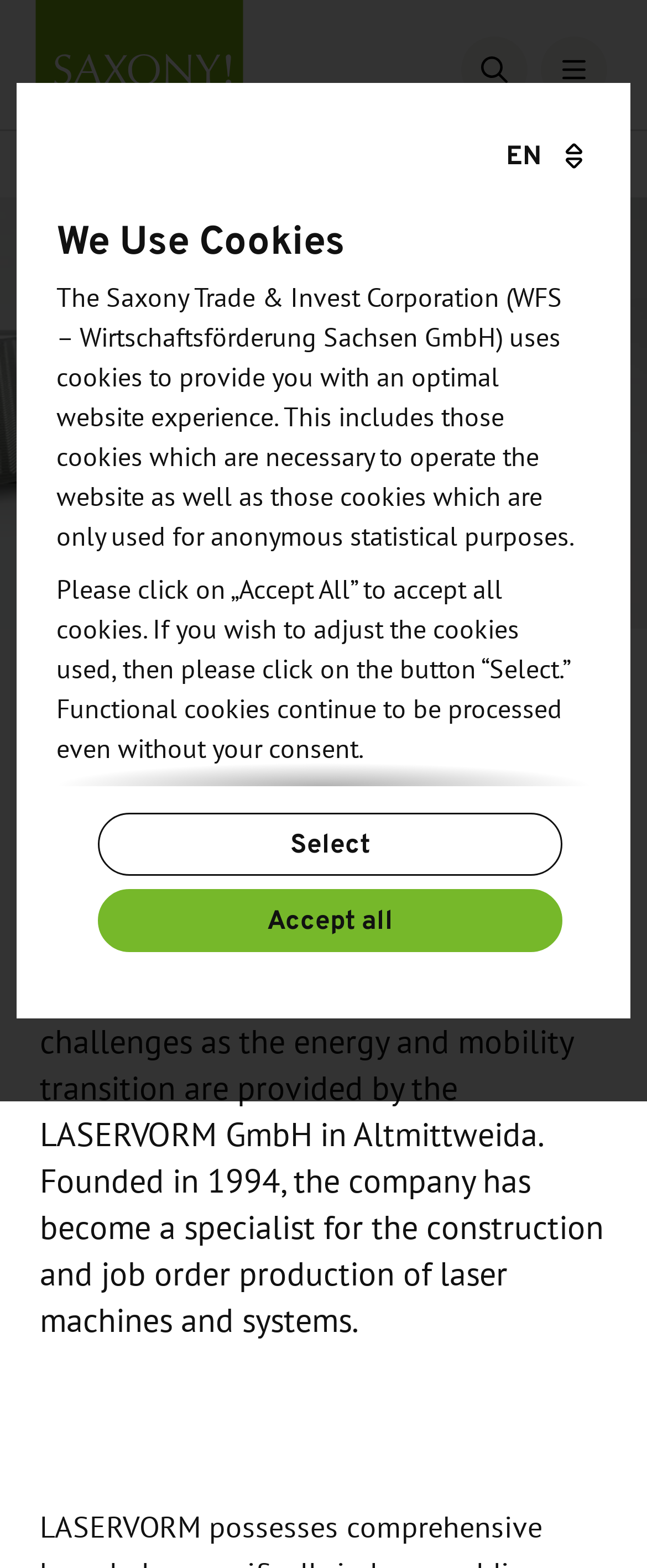What is the year the company was founded?
Using the image, provide a concise answer in one word or a short phrase.

1994